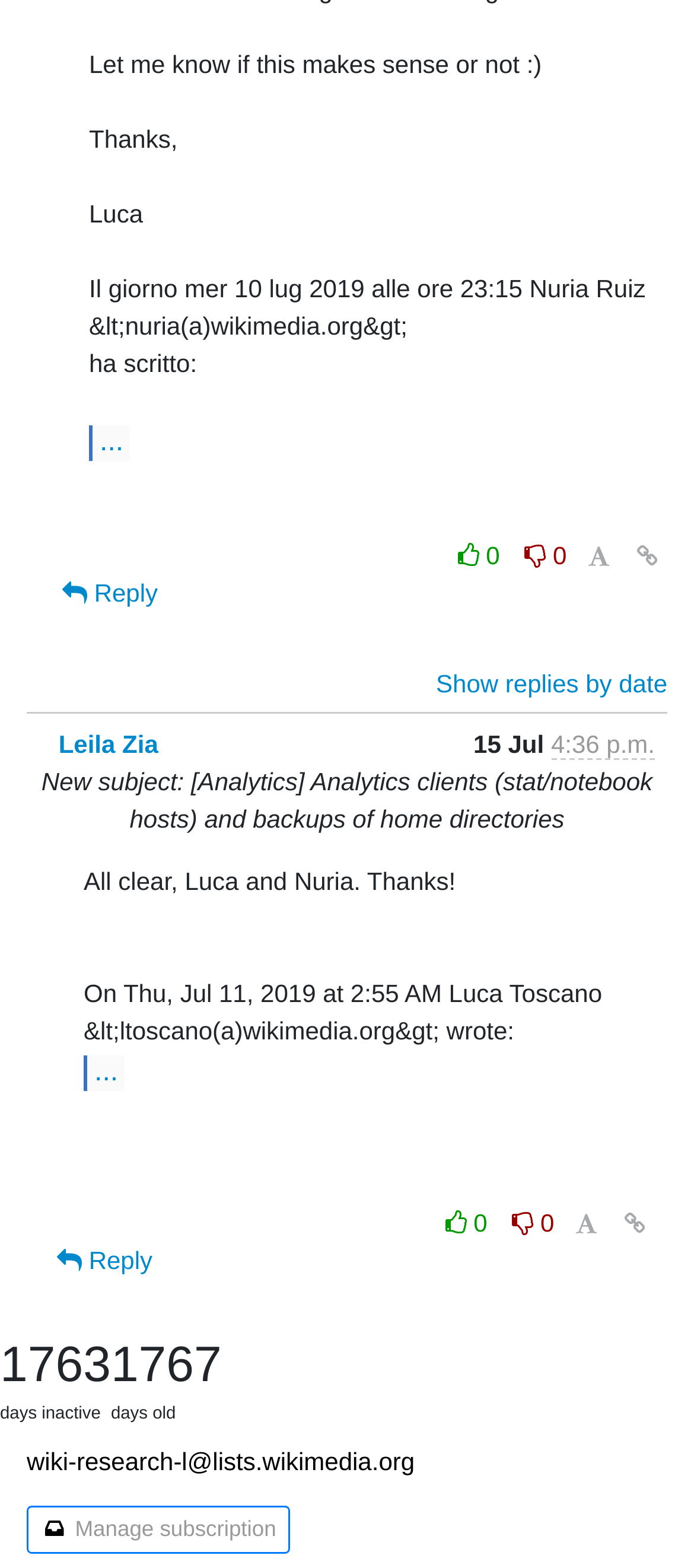Use a single word or phrase to answer the question:
What is the subject of the email?

Analytics clients